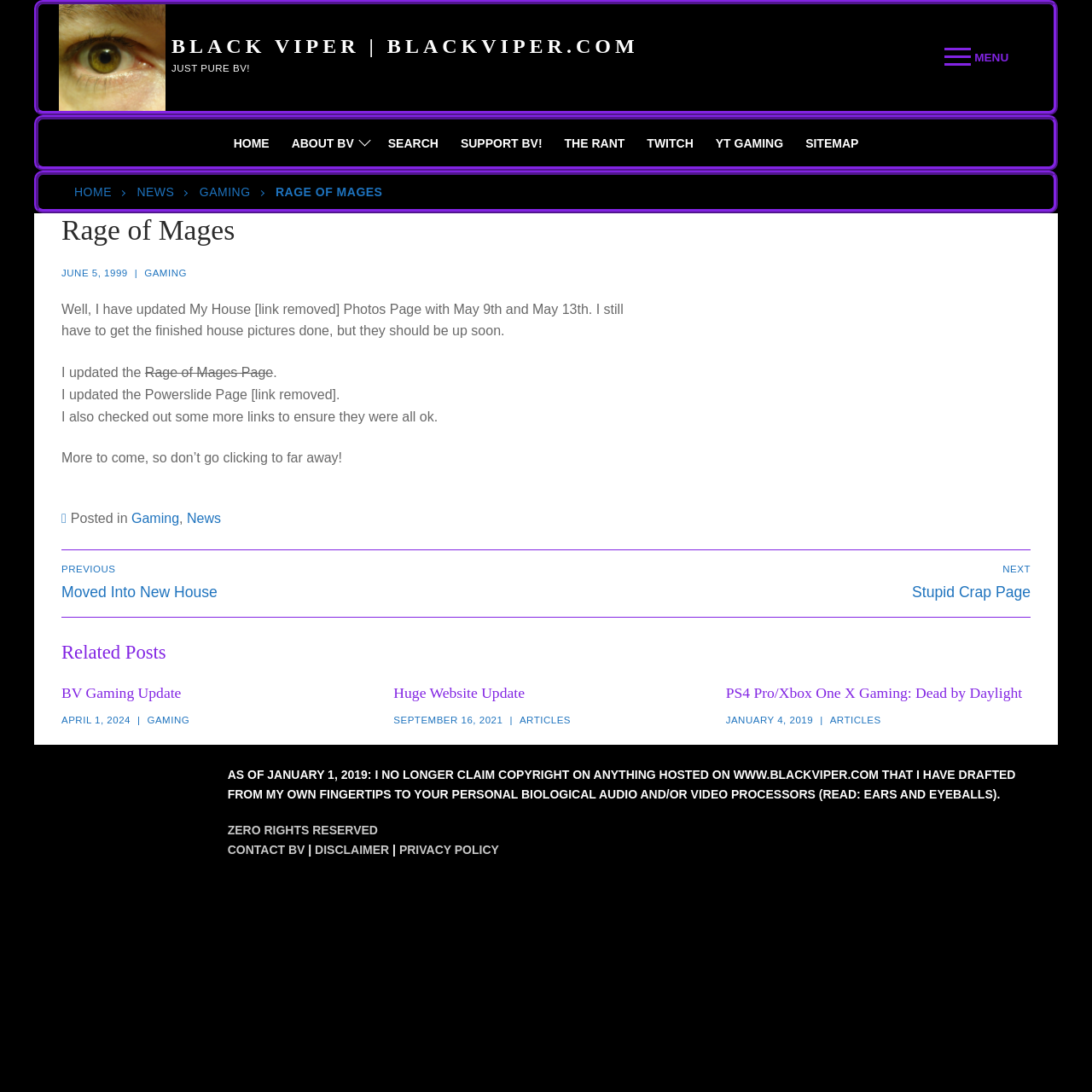Identify the bounding box coordinates of the region that should be clicked to execute the following instruction: "Click Submit".

None